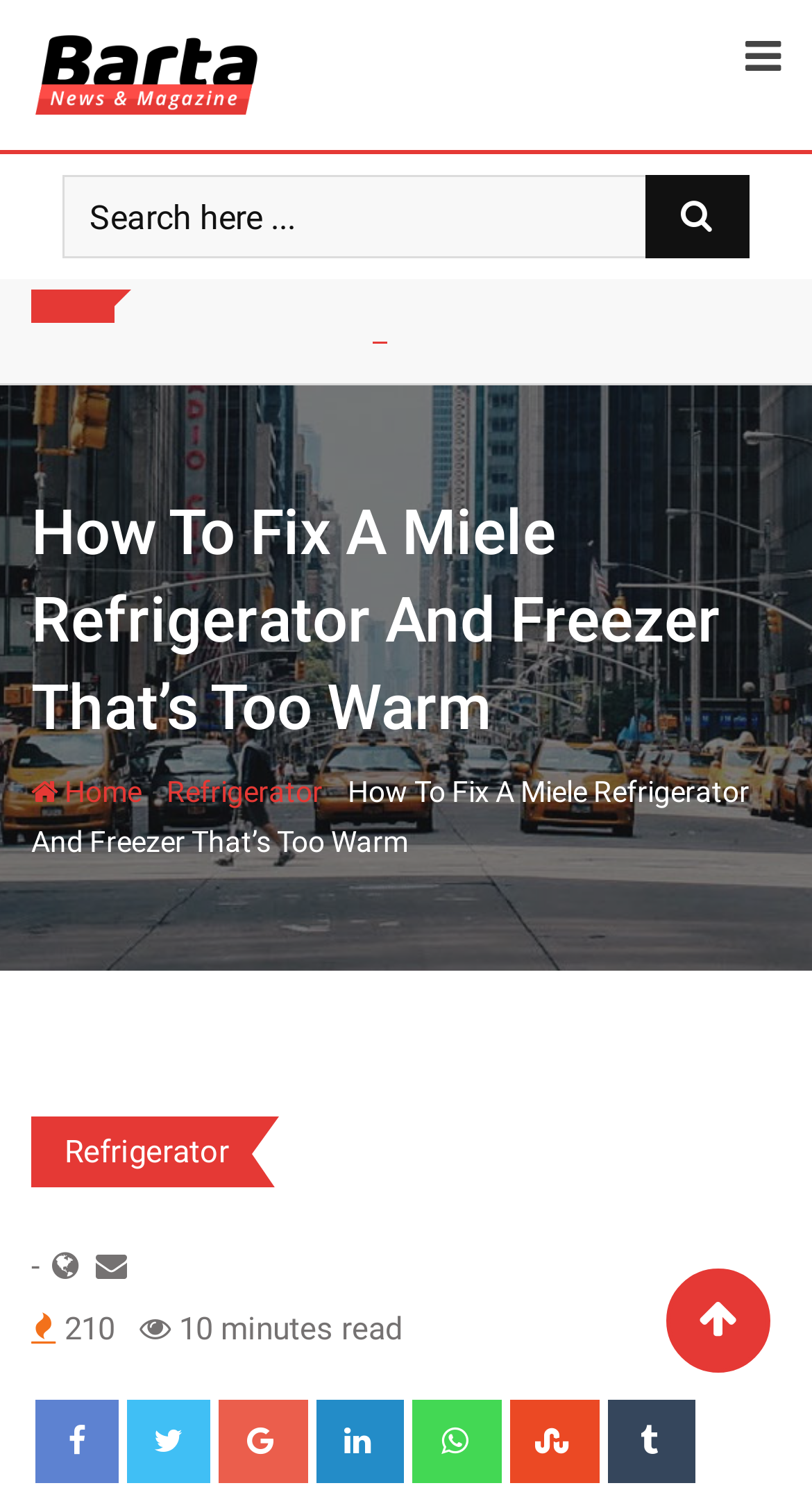Offer a meticulous caption that includes all visible features of the webpage.

This webpage is about troubleshooting a Miele refrigerator and freezer that's not functioning properly. At the top left, there's a search bar with a placeholder text "Search here..." and a search button next to it. Below the search bar, there's a heading that reads "How To Fix A Miele Refrigerator And Freezer That’s Too Warm". 

On the top right, there are navigation links, including "Home" and "Refrigerator". Below the heading, there's a brief summary of the article, which is not explicitly stated but seems to be related to the title. 

The main content of the webpage is divided into sections, with a prominent link to the "Refrigerator" section at the top. There are also social media sharing links at the bottom, including Google+, LinkedIn, Whatsapp, StumbleUpon, and Tumblr. 

On the bottom left, there's a link to the website "https://www.fuseami.com" and a username "fuseami_l87zo8". The webpage also displays the estimated reading time, which is 10 minutes.